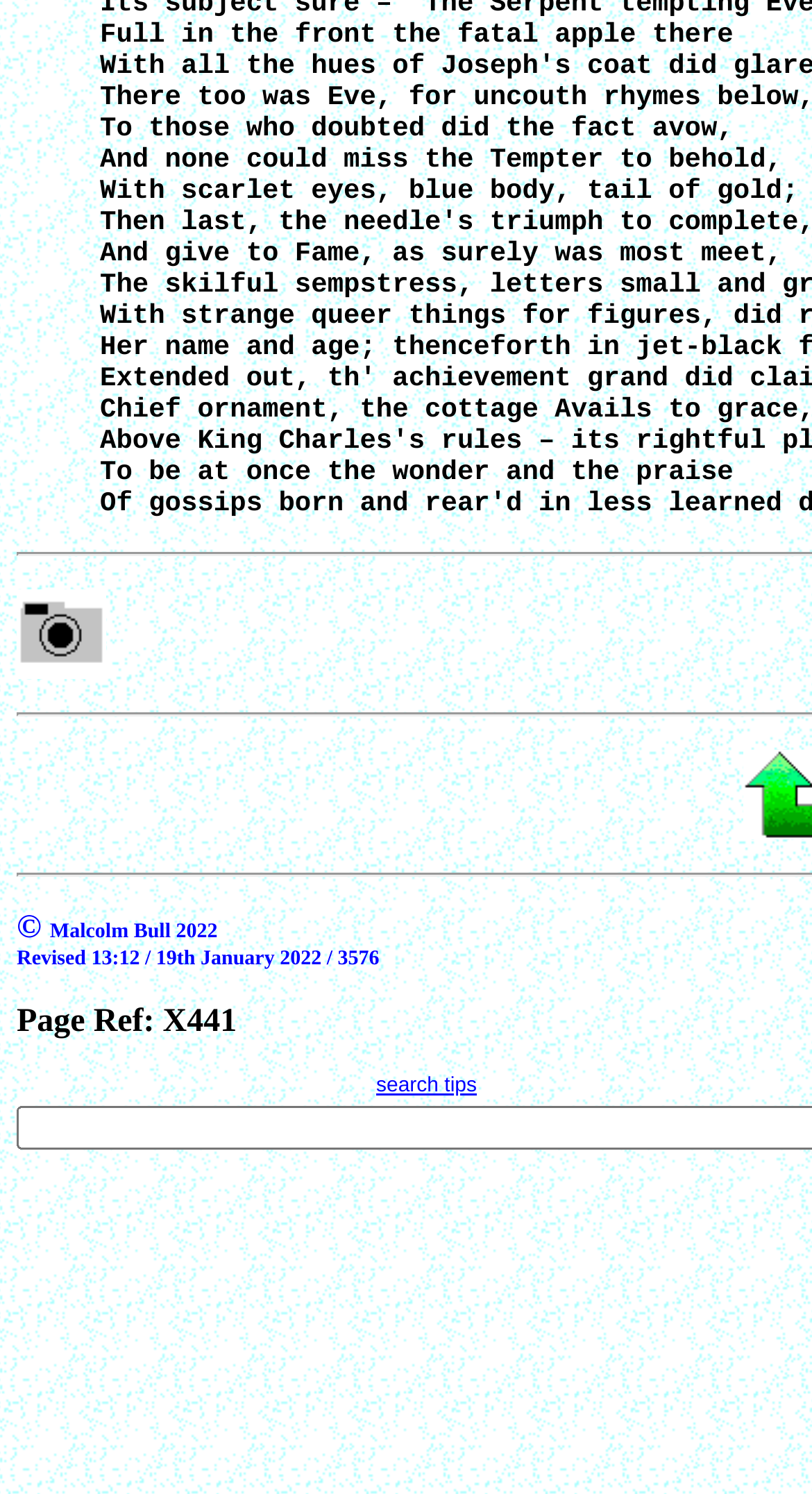Locate the bounding box of the UI element described by: "title="Photo Gallery"" in the given webpage screenshot.

[0.021, 0.436, 0.131, 0.46]